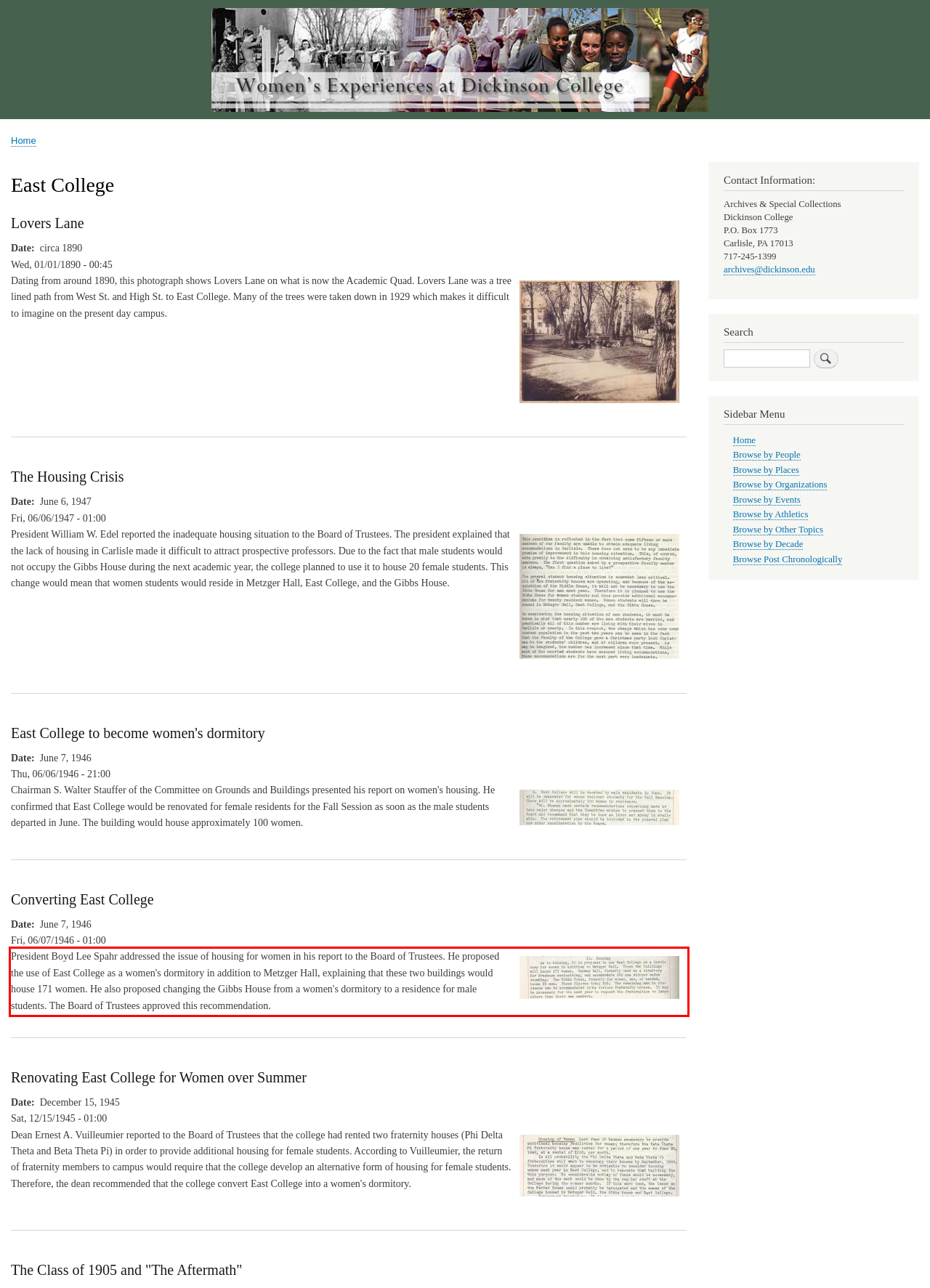From the screenshot of the webpage, locate the red bounding box and extract the text contained within that area.

President Boyd Lee Spahr addressed the issue of housing for women in his report to the Board of Trustees. He proposed the use of East College as a women's dormitory in addition to Metzger Hall, explaining that these two buildings would house 171 women. He also proposed changing the Gibbs House from a women's dormitory to a residence for male students. The Board of Trustees approved this recommendation.